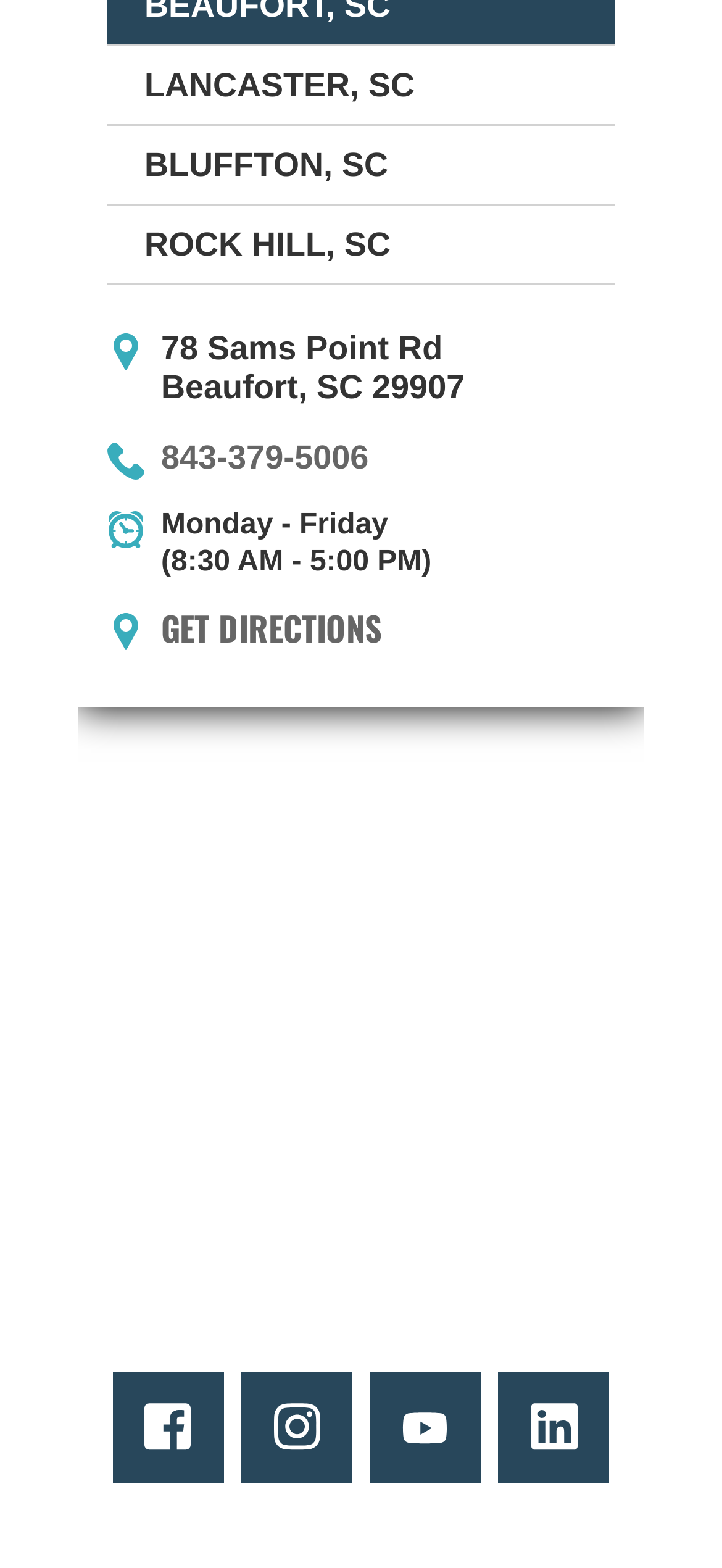Please specify the bounding box coordinates of the region to click in order to perform the following instruction: "Visit the Facebook page".

[0.188, 0.888, 0.278, 0.933]